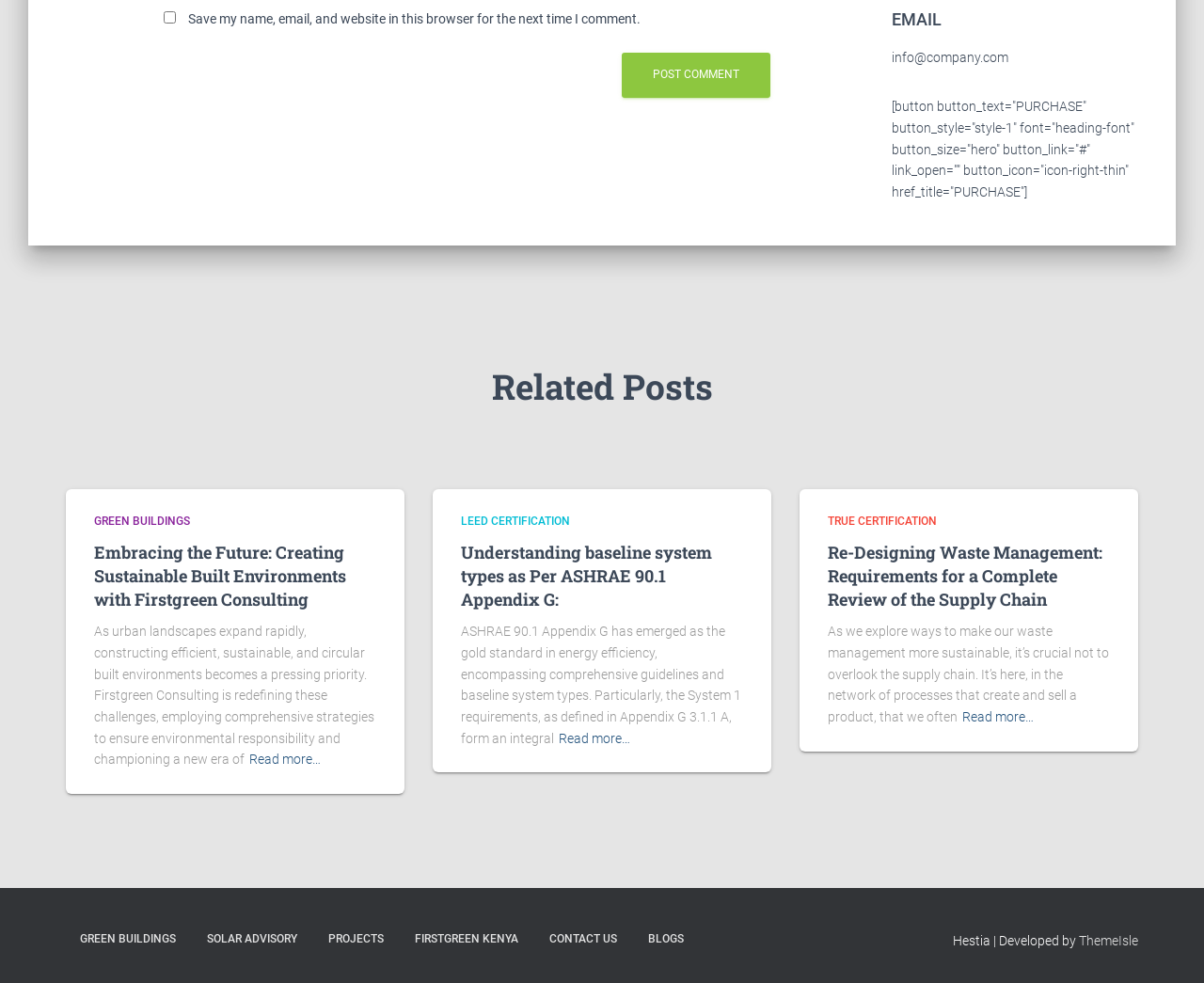How many links are there in the 'Related Posts' section?
Using the image as a reference, answer the question with a short word or phrase.

6